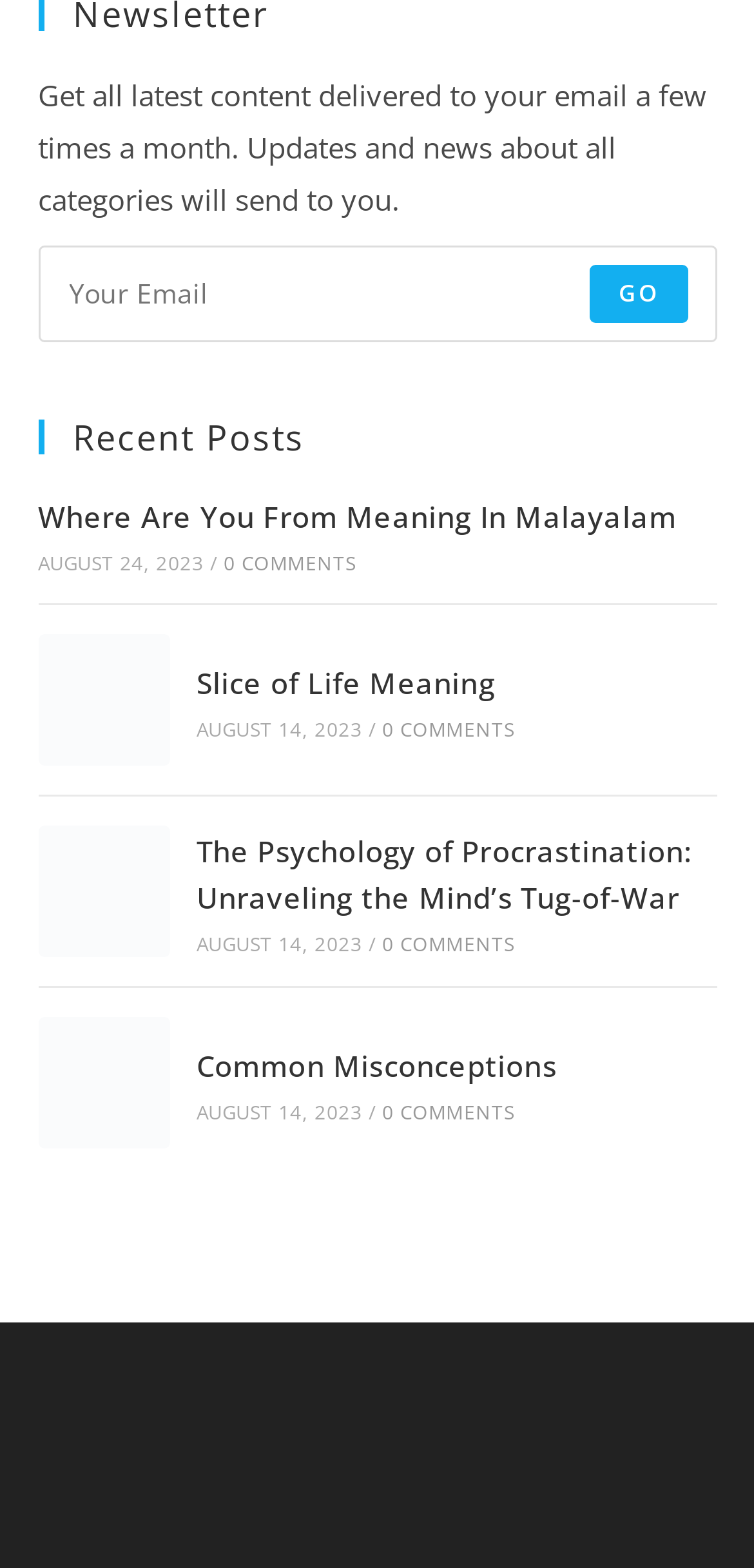Using the element description provided, determine the bounding box coordinates in the format (top-left x, top-left y, bottom-right x, bottom-right y). Ensure that all values are floating point numbers between 0 and 1. Element description: 0 Comments

[0.507, 0.456, 0.681, 0.473]